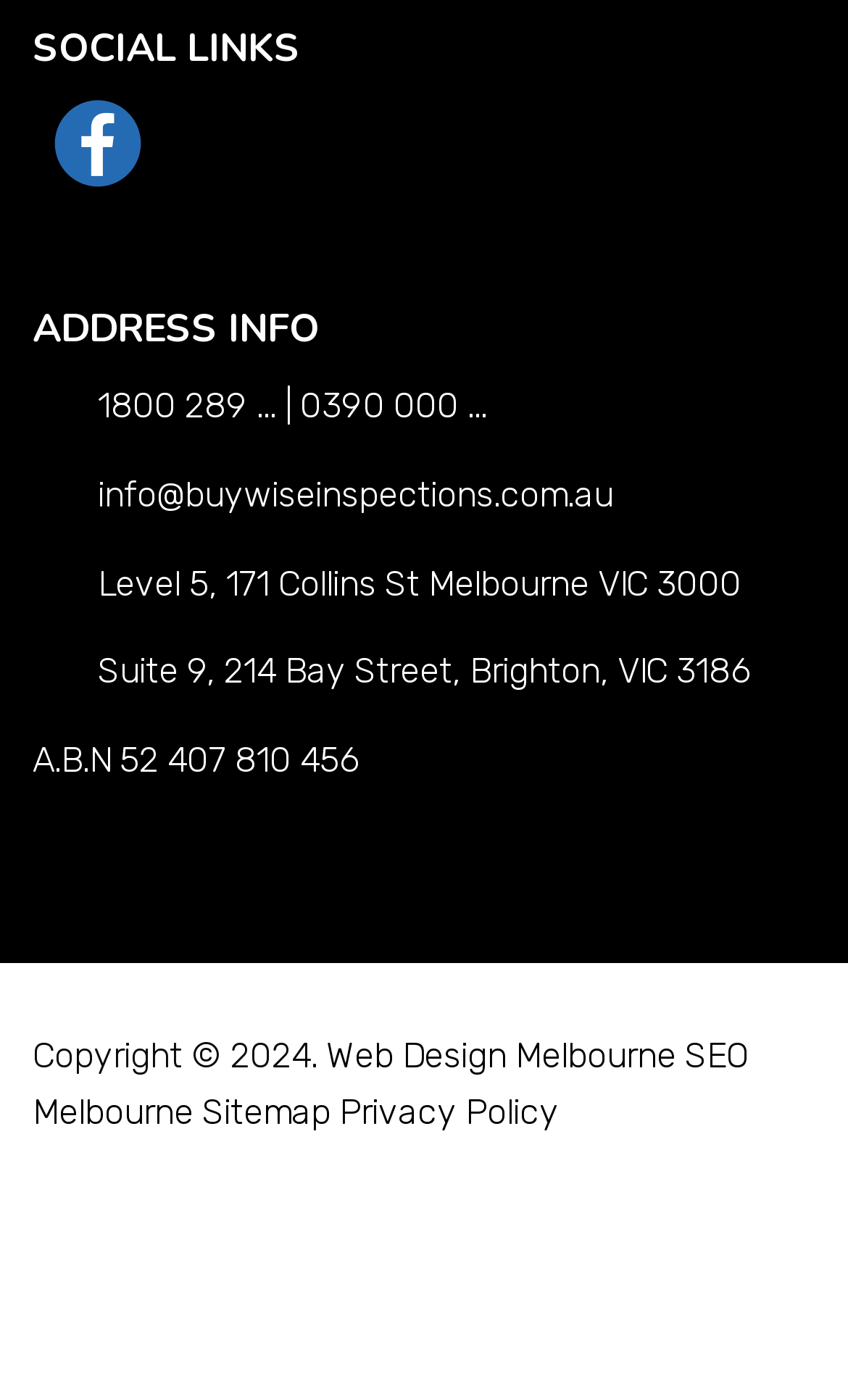Locate the bounding box coordinates of the item that should be clicked to fulfill the instruction: "Check the sitemap".

[0.238, 0.779, 0.39, 0.809]